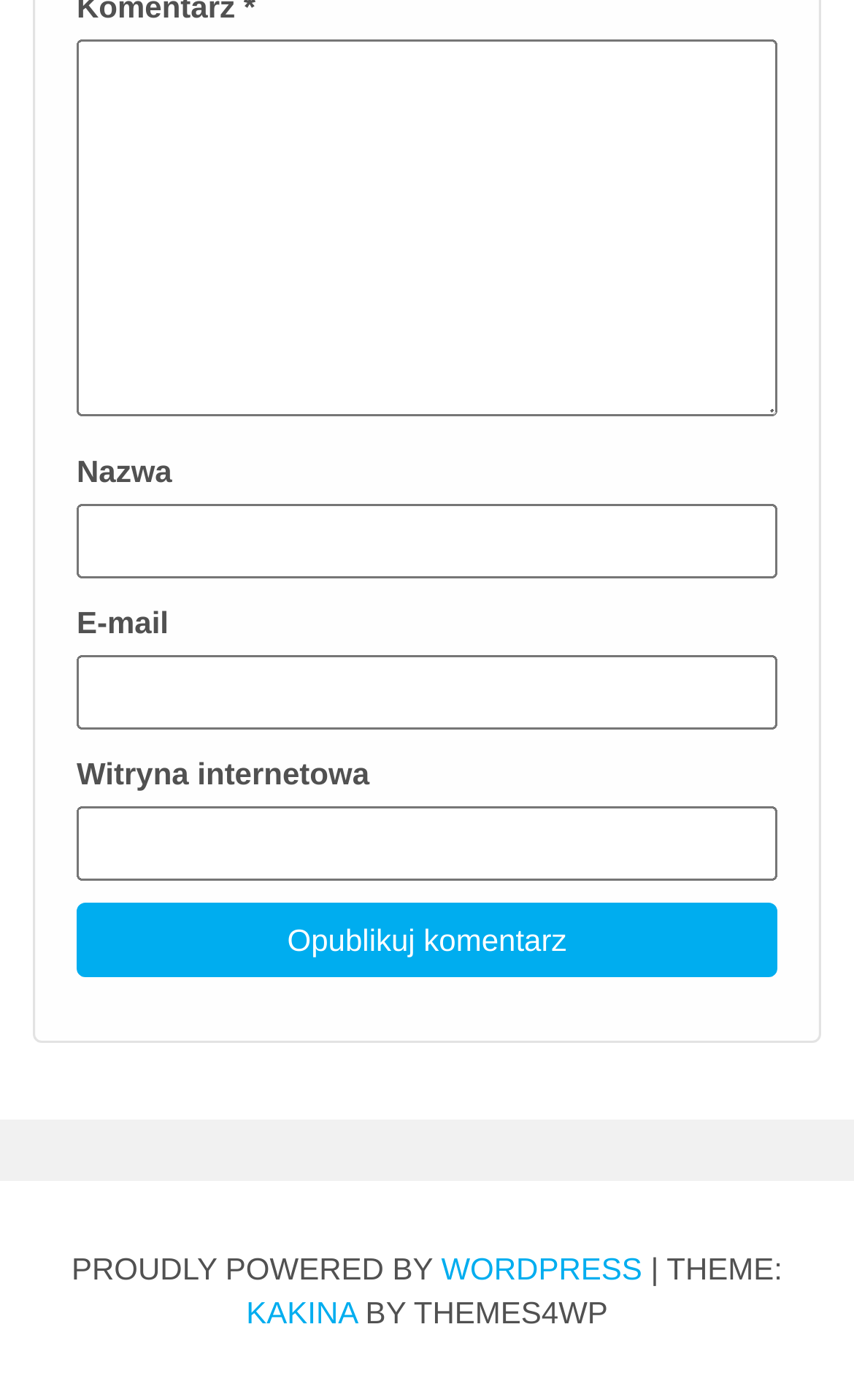Determine the bounding box of the UI element mentioned here: "parent_node: Nazwa name="author"". The coordinates must be in the format [left, top, right, bottom] with values ranging from 0 to 1.

[0.09, 0.36, 0.91, 0.413]